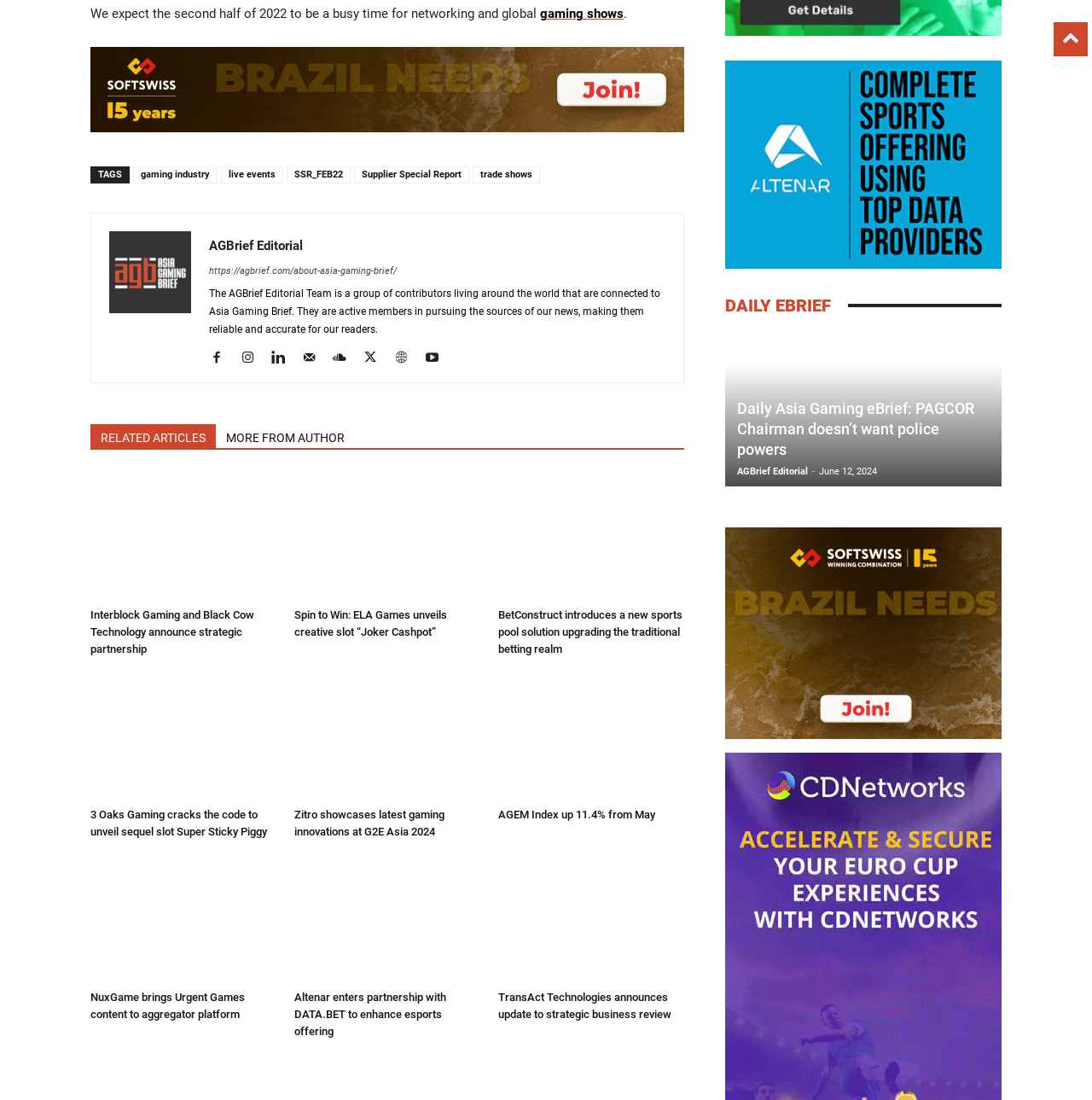Predict the bounding box of the UI element that fits this description: "MORE FROM AUTHOR".

[0.198, 0.386, 0.325, 0.407]